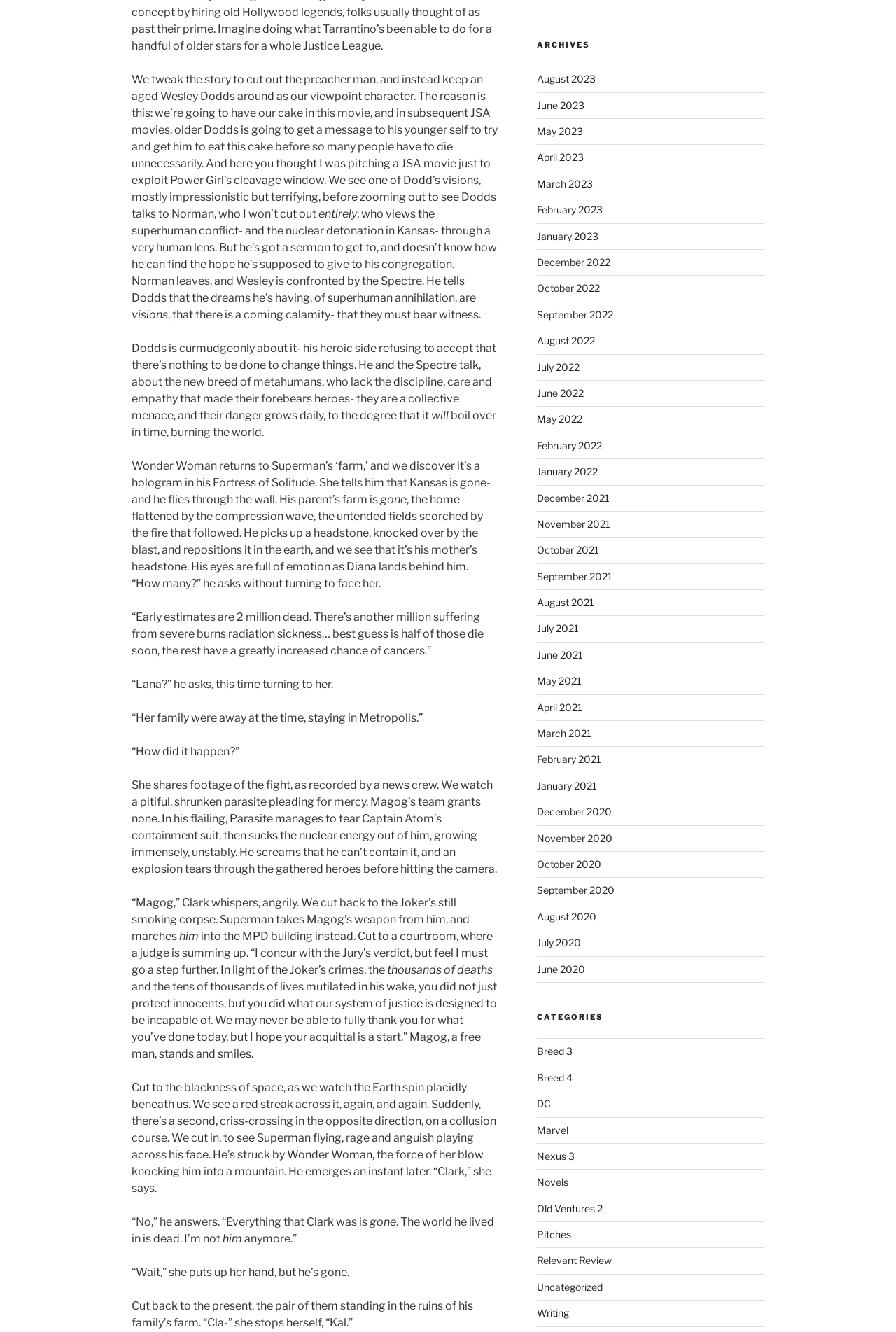Determine the bounding box coordinates of the UI element described below. Use the format (top-left x, top-left y, bottom-right x, bottom-right y) with floating point numbers between 0 and 1: Old Ventures 2

[0.599, 0.903, 0.672, 0.912]